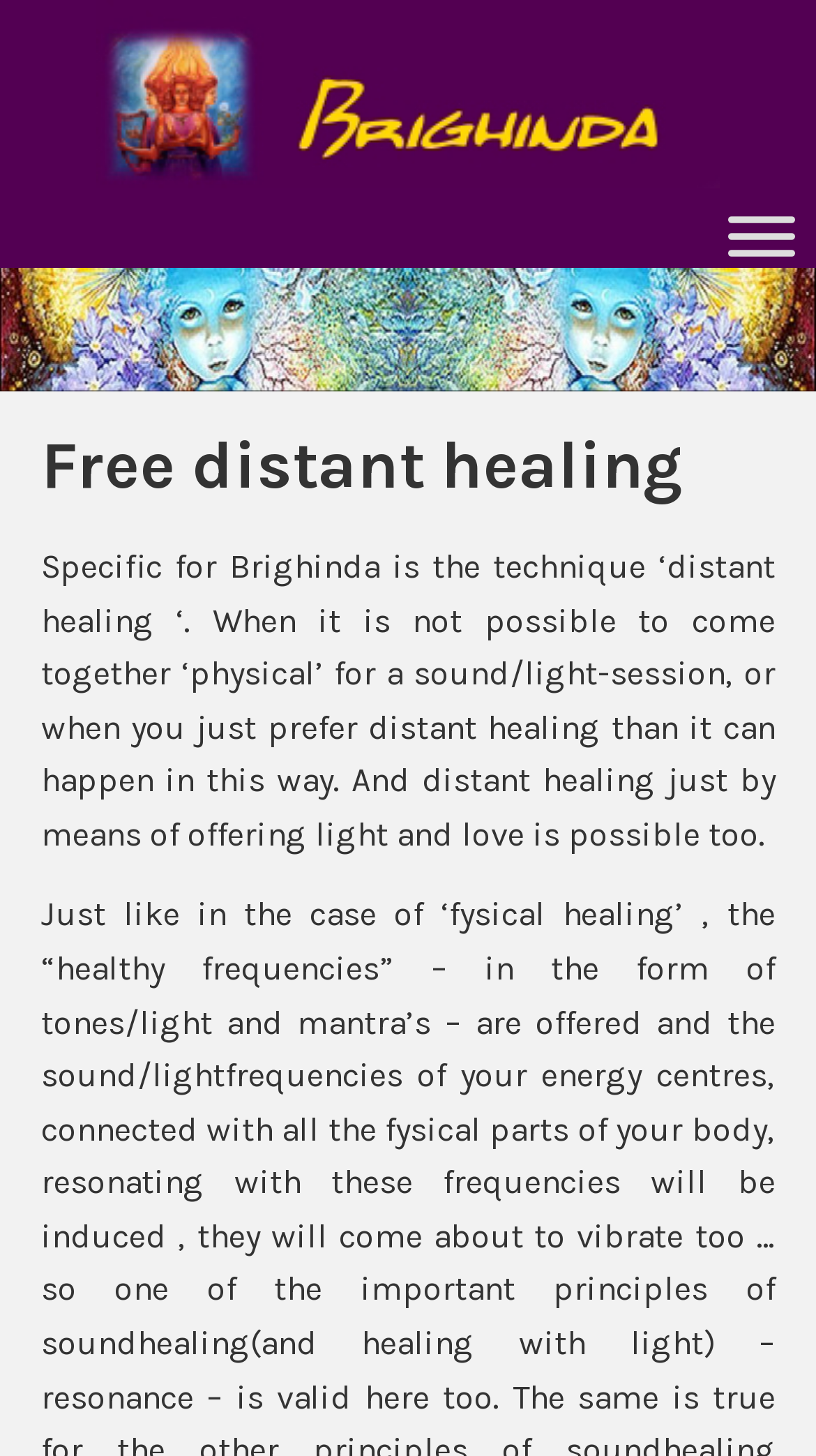Please identify the primary heading of the webpage and give its text content.

Free distant healing